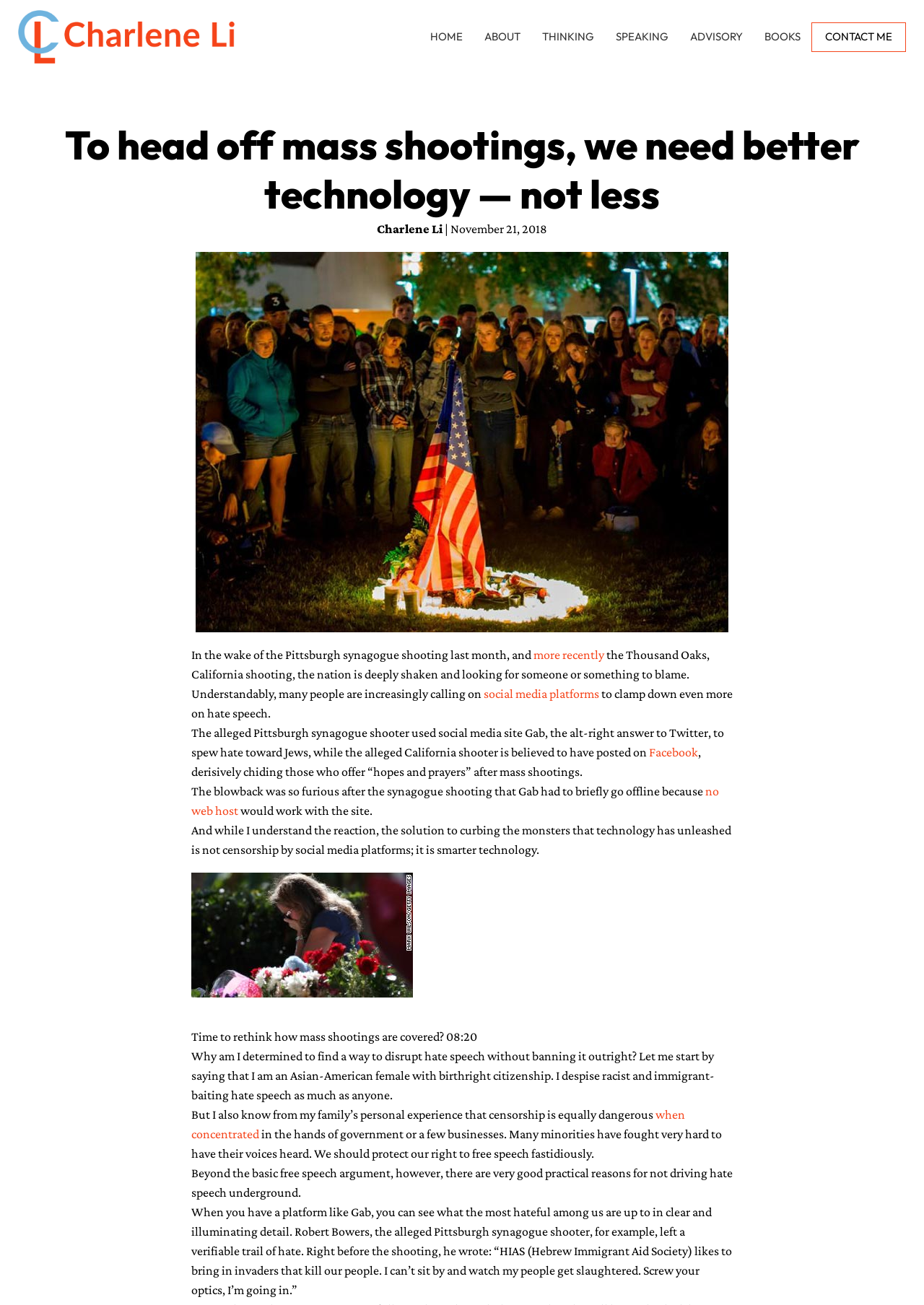Locate and provide the bounding box coordinates for the HTML element that matches this description: "no web host".

[0.207, 0.601, 0.778, 0.627]